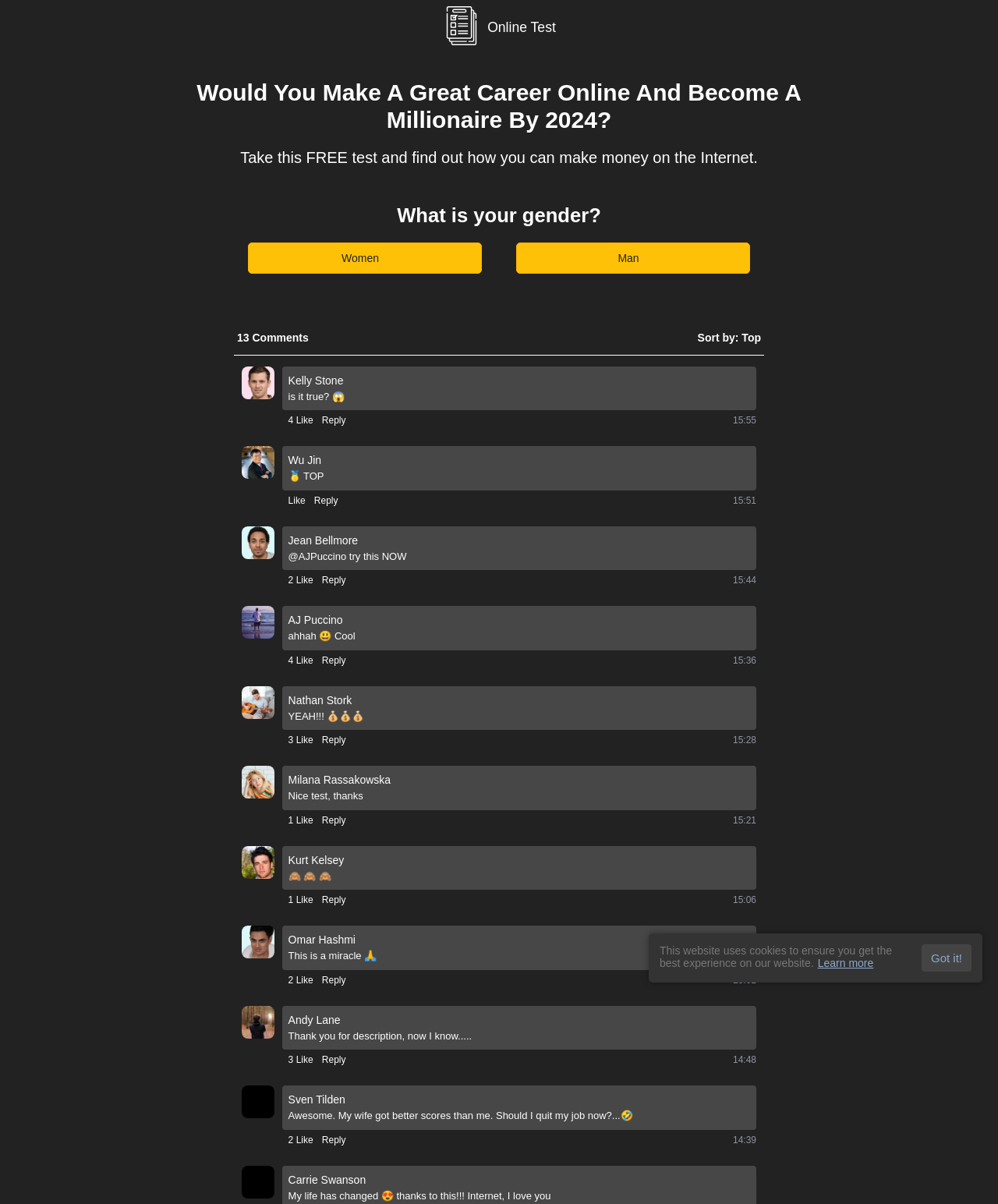Please determine the bounding box coordinates of the element's region to click for the following instruction: "Click the 'Reply' button".

[0.323, 0.343, 0.346, 0.355]